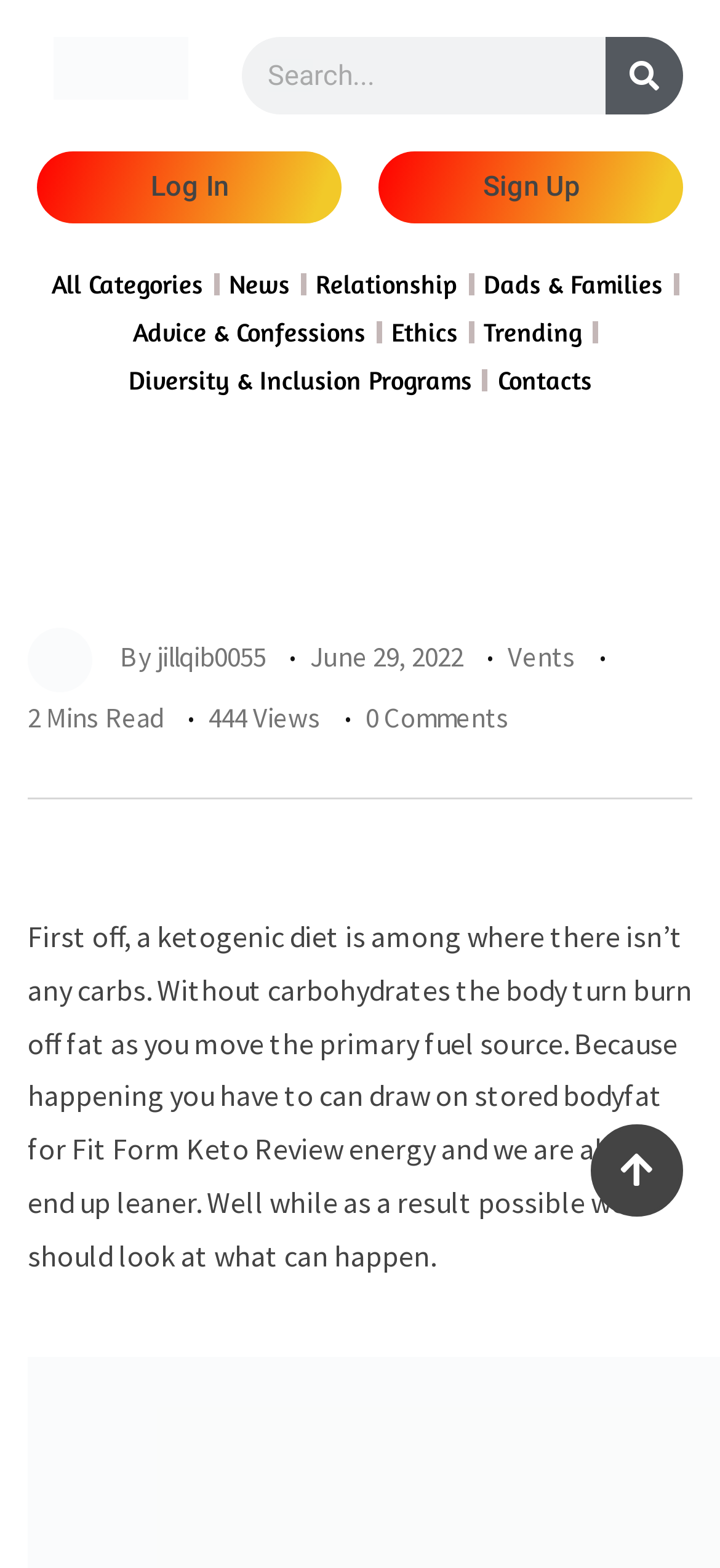Determine the bounding box coordinates of the clickable element necessary to fulfill the instruction: "Search for something". Provide the coordinates as four float numbers within the 0 to 1 range, i.e., [left, top, right, bottom].

[0.336, 0.024, 0.949, 0.073]